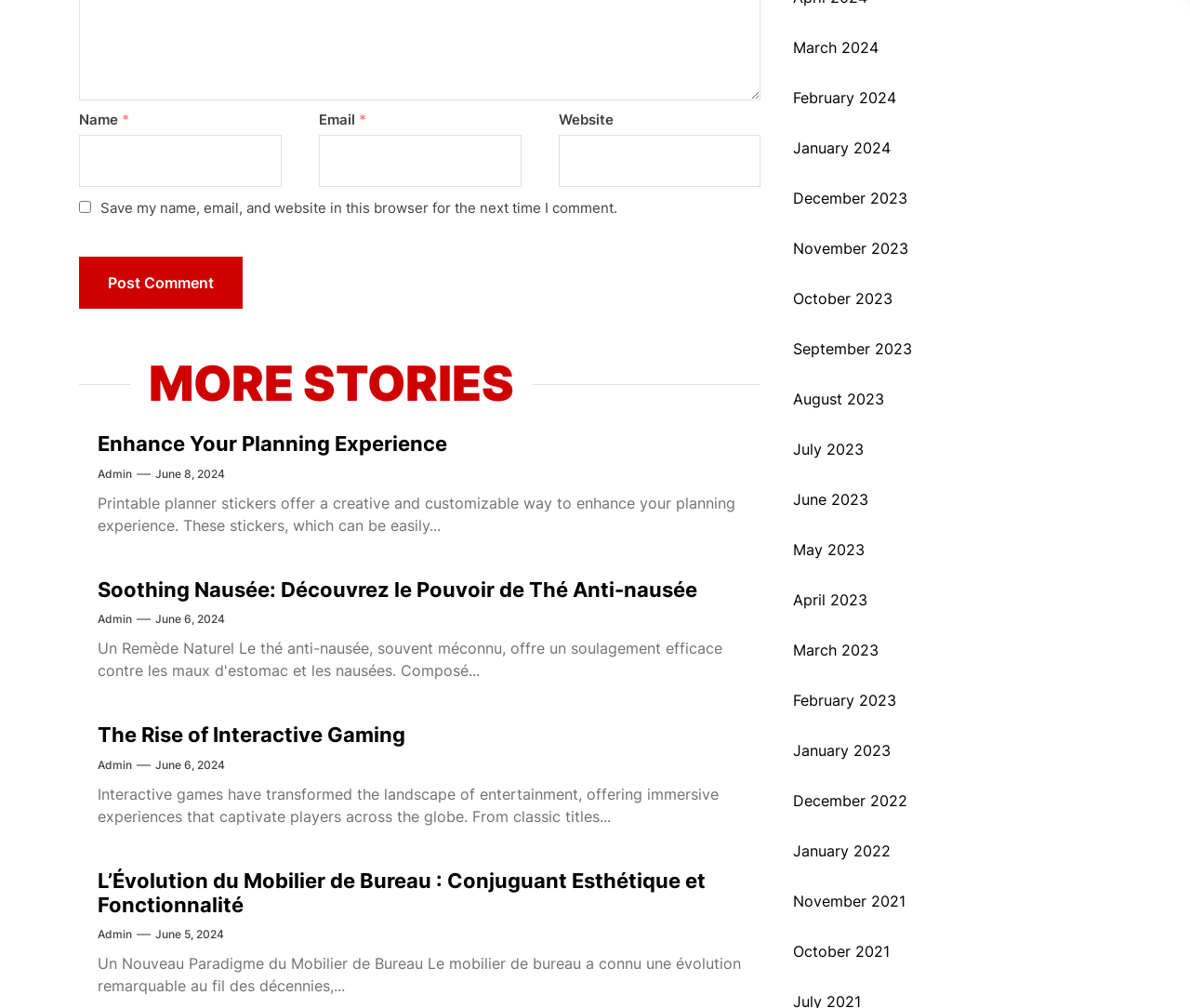Identify the bounding box coordinates of the element that should be clicked to fulfill this task: "Click the 'Post Comment' button". The coordinates should be provided as four float numbers between 0 and 1, i.e., [left, top, right, bottom].

[0.066, 0.255, 0.204, 0.306]